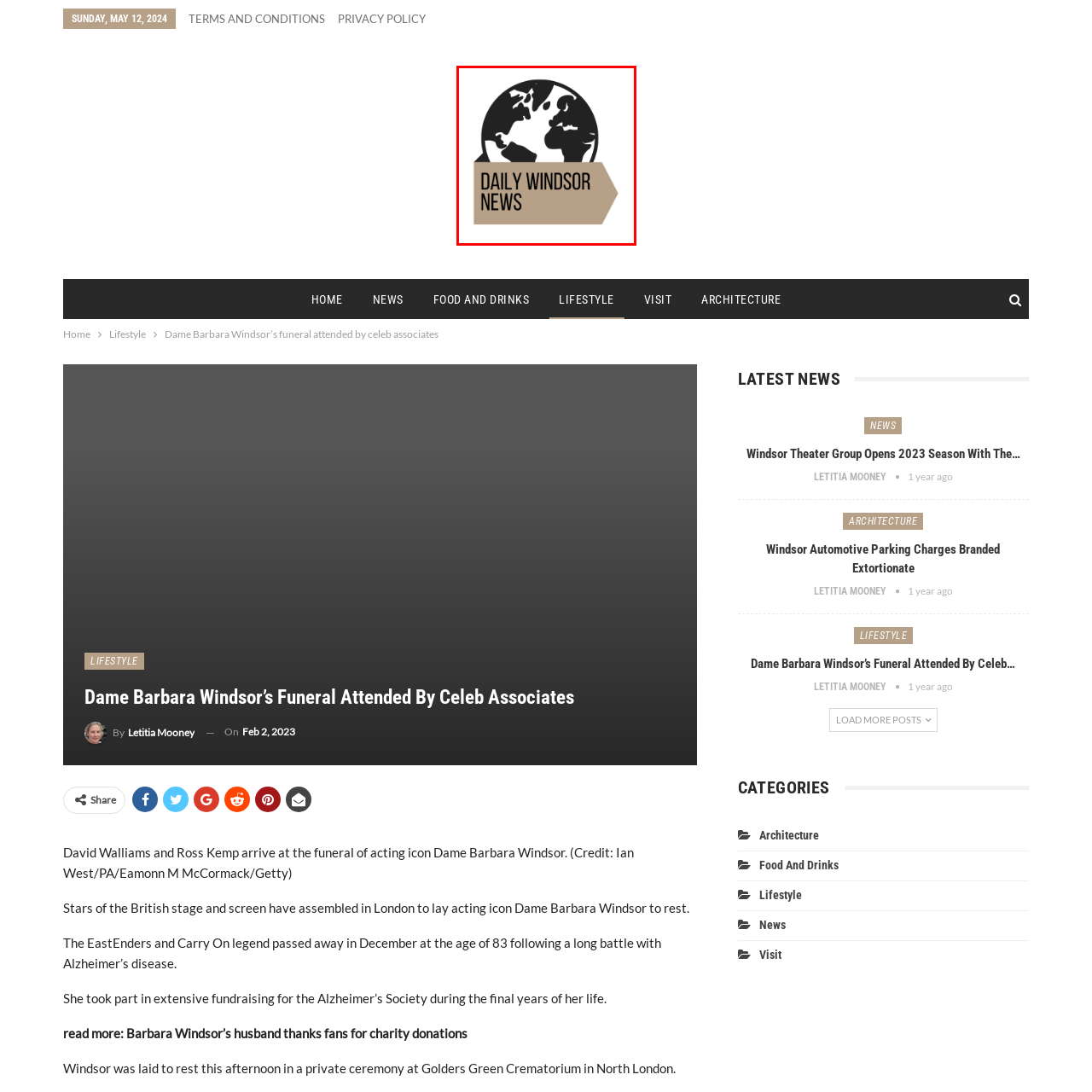Direct your attention to the image enclosed by the red boundary, Who is the subject of the article? 
Answer concisely using a single word or phrase.

Dame Barbara Windsor